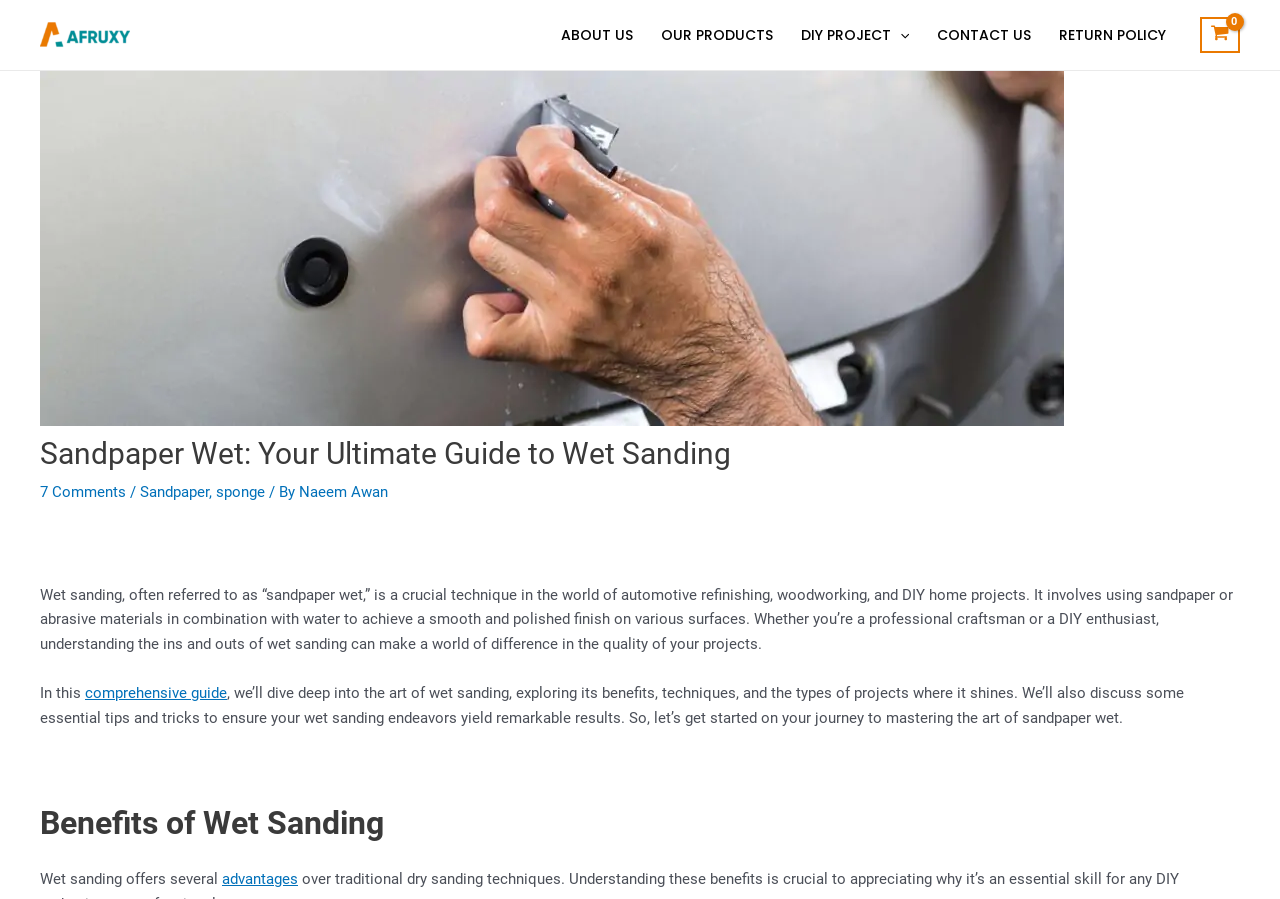Extract the bounding box coordinates for the described element: "parent_node: DIY PROJECT aria-label="Menu Toggle"". The coordinates should be represented as four float numbers between 0 and 1: [left, top, right, bottom].

[0.696, 0.0, 0.71, 0.078]